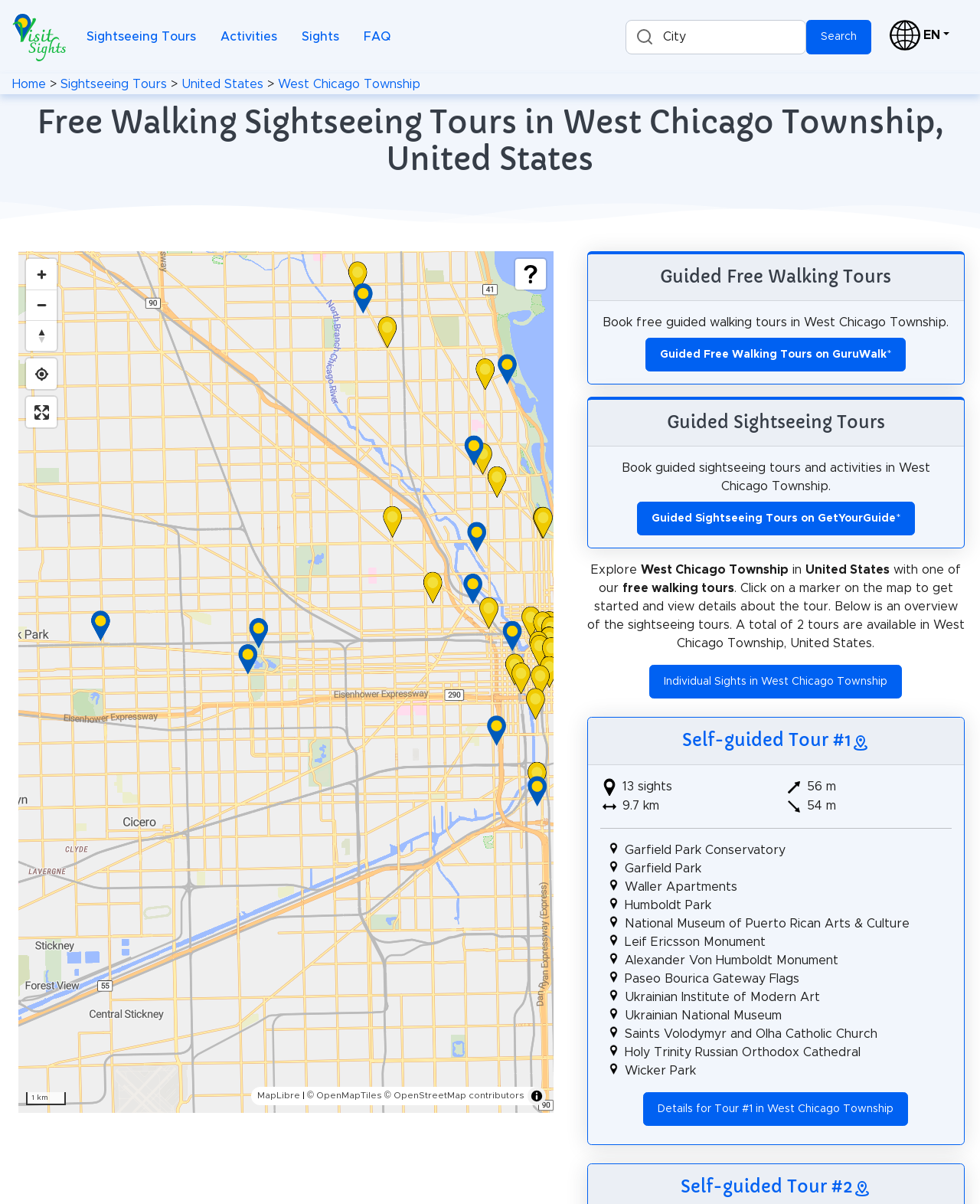What is the name of the first sight in Self-guided Tour #1?
Using the image as a reference, answer with just one word or a short phrase.

Garfield Park Conservatory